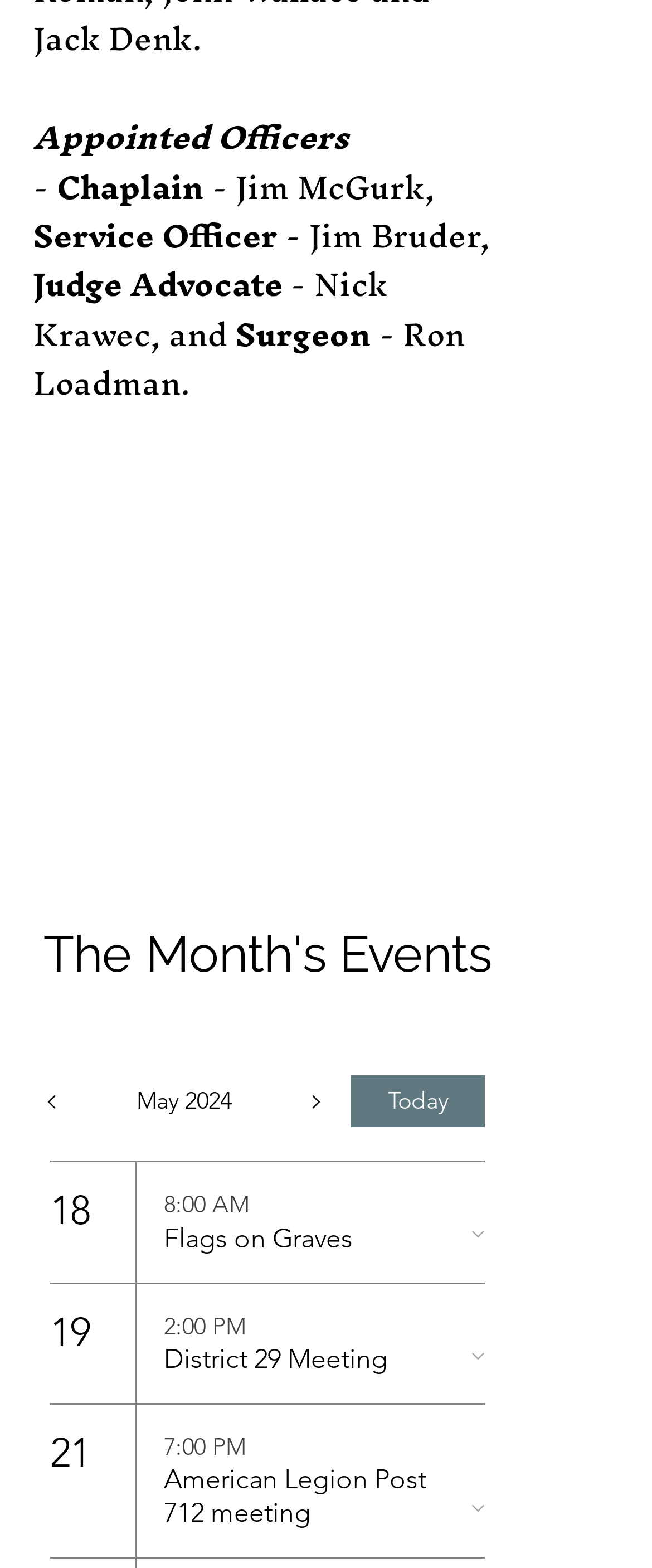Please respond to the question using a single word or phrase:
Who is the Service Officer?

Jim Bruder